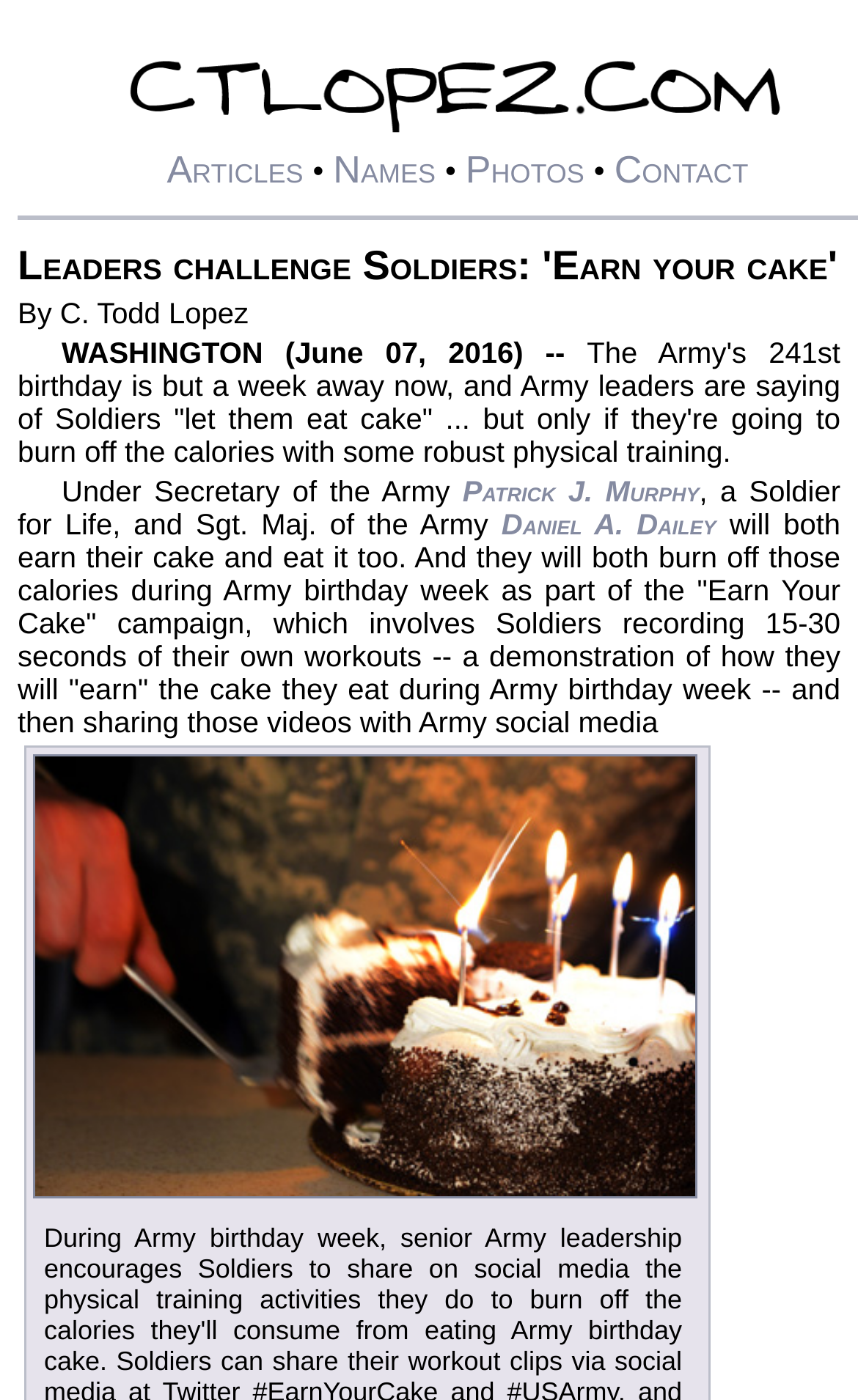Identify the webpage's primary heading and generate its text.

Leaders challenge Soldiers: 'Earn your cake'